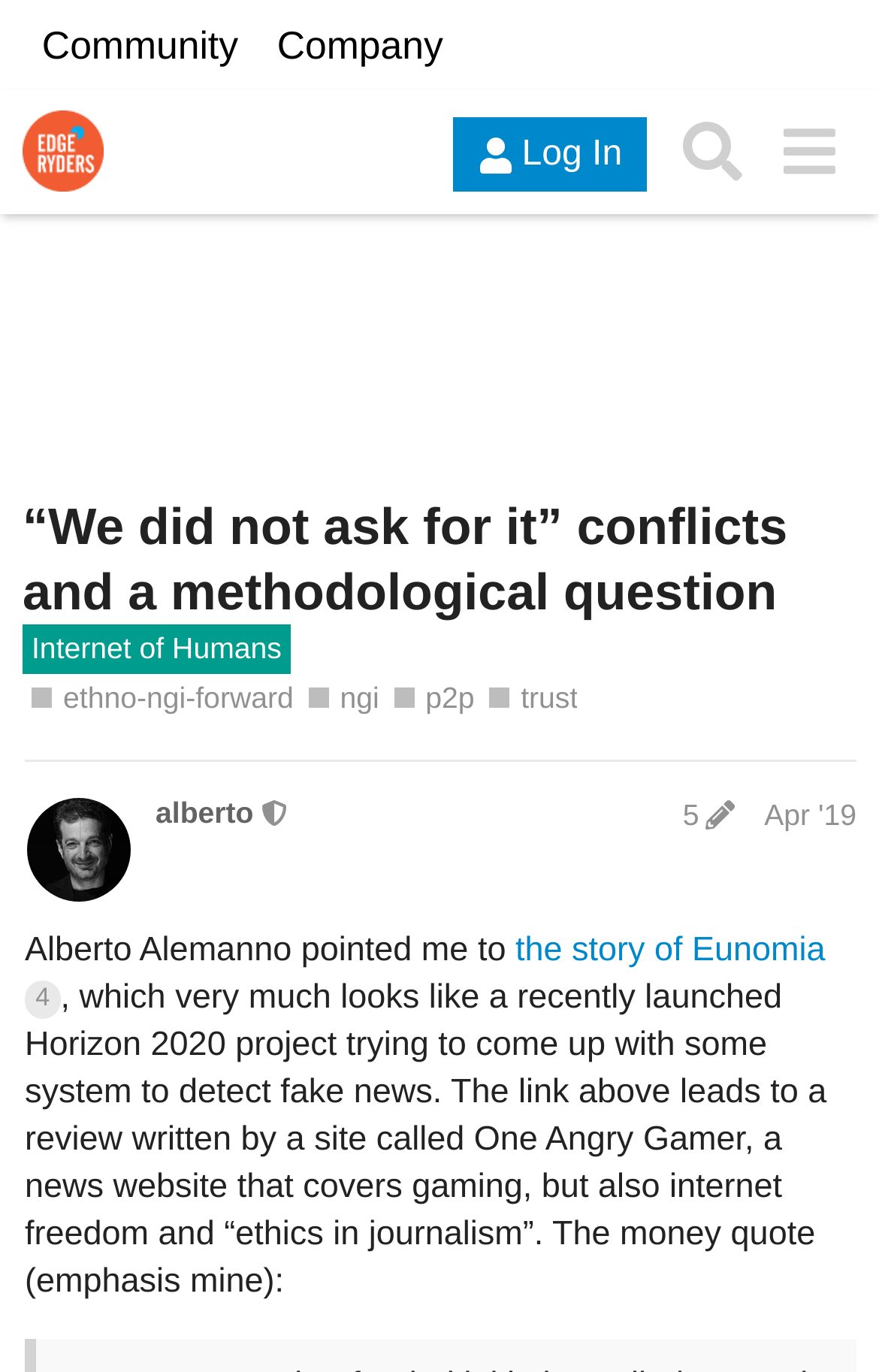Please determine the bounding box coordinates of the element to click on in order to accomplish the following task: "Read the post by 'alberto'". Ensure the coordinates are four float numbers ranging from 0 to 1, i.e., [left, top, right, bottom].

[0.177, 0.58, 0.974, 0.61]